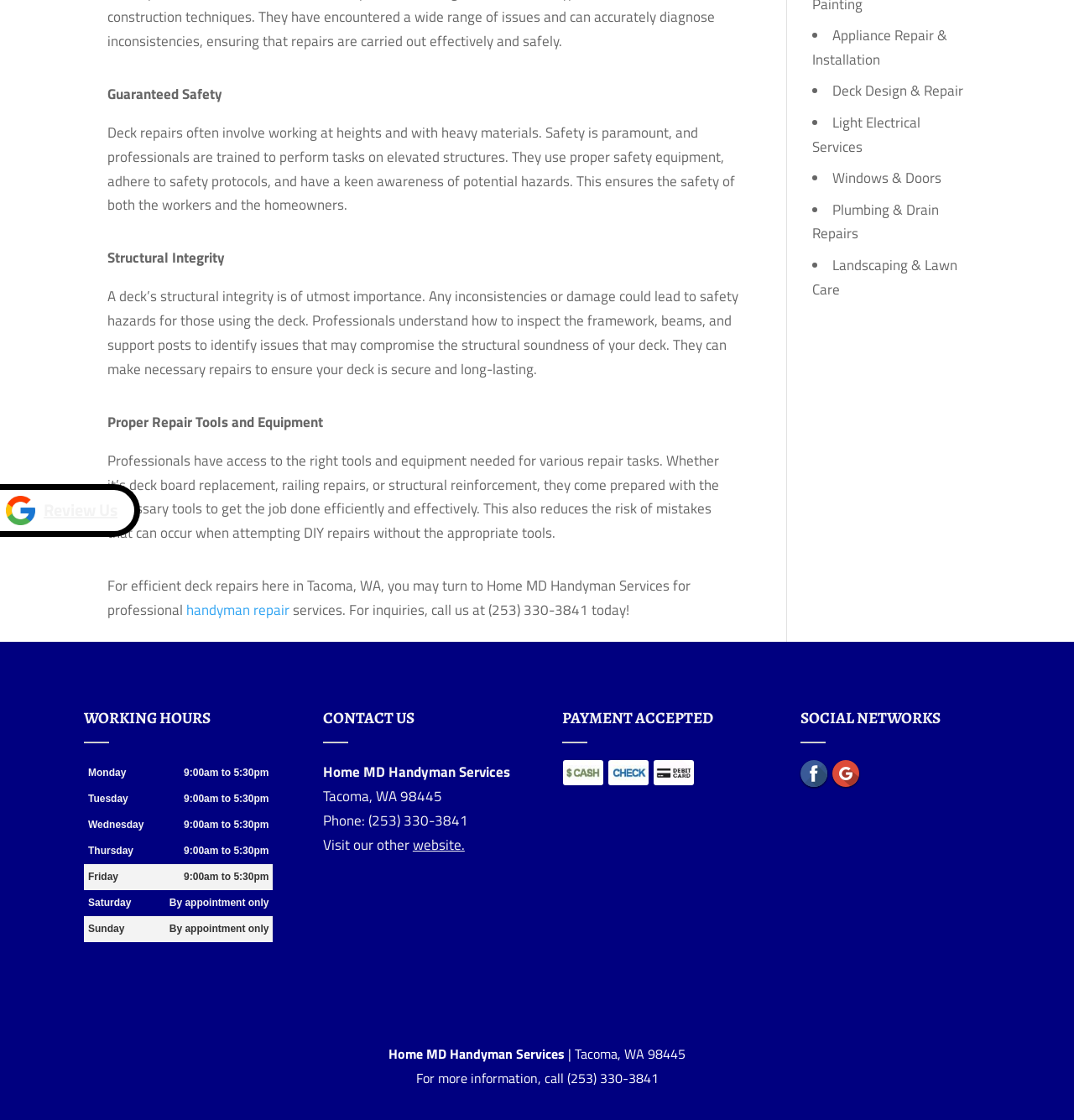Bounding box coordinates are given in the format (top-left x, top-left y, bottom-right x, bottom-right y). All values should be floating point numbers between 0 and 1. Provide the bounding box coordinate for the UI element described as: handyman repair

[0.173, 0.535, 0.27, 0.554]